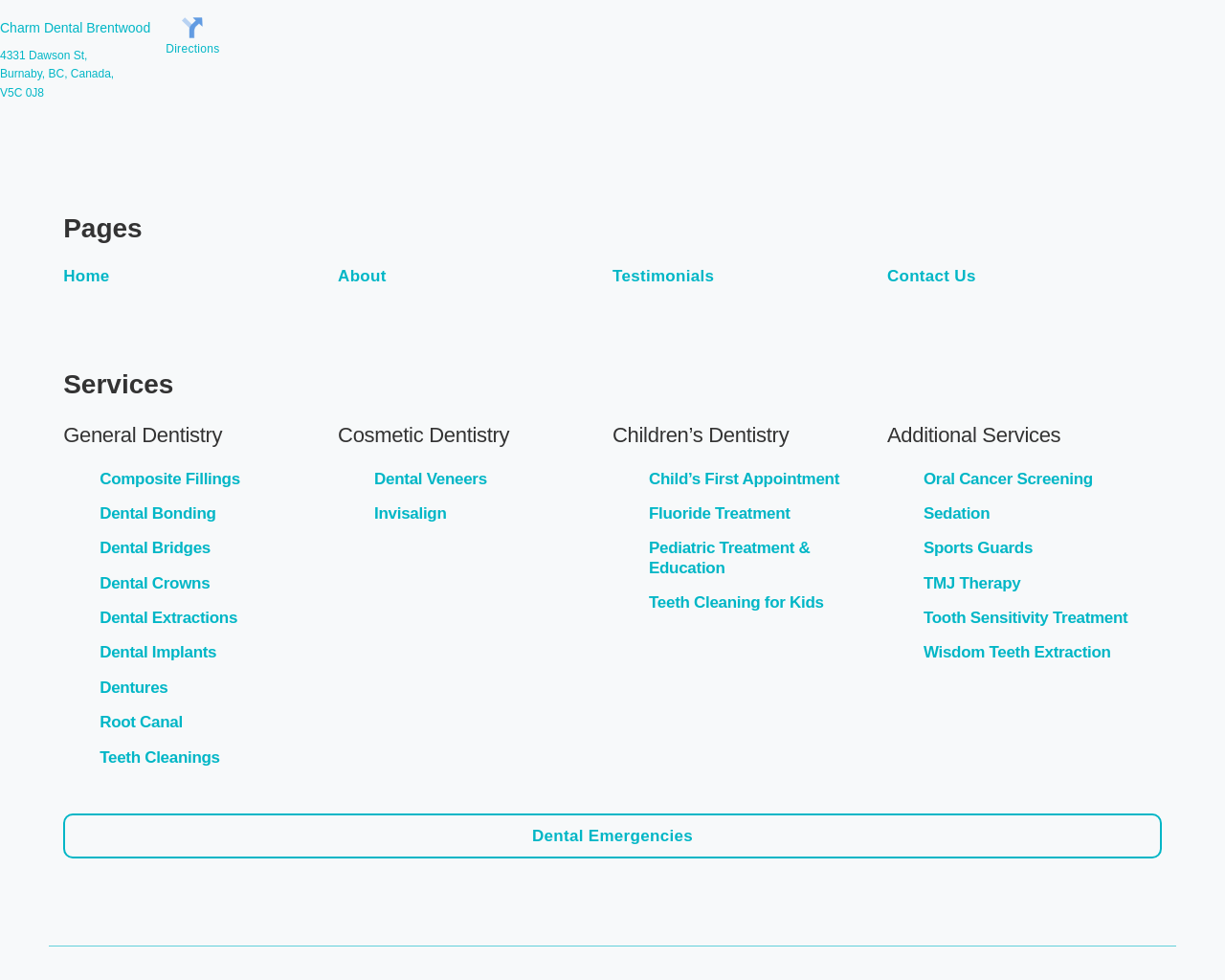Please provide a short answer using a single word or phrase for the question:
What is the name of the dental clinic?

Charm Dental Brentwood